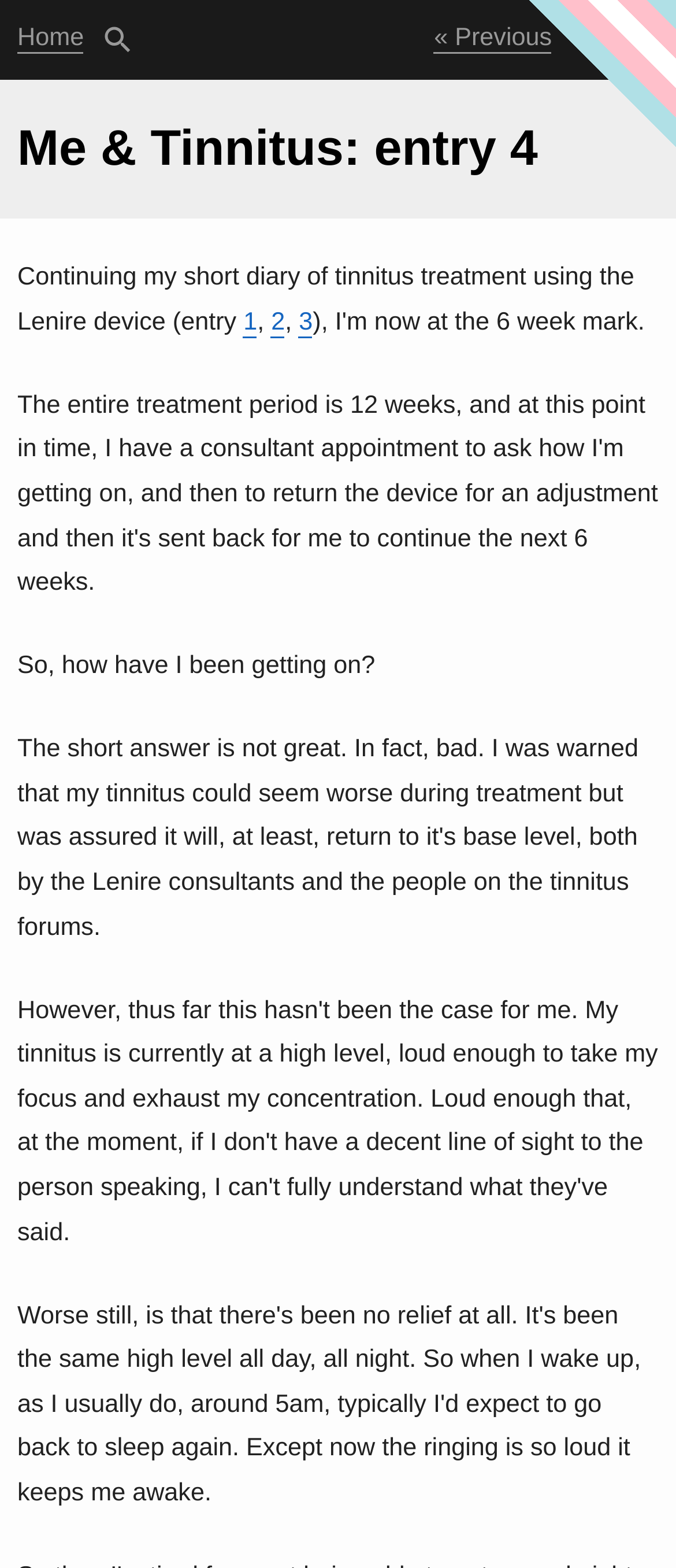Identify the bounding box coordinates of the section that should be clicked to achieve the task described: "go to next page".

[0.868, 0.015, 0.974, 0.034]